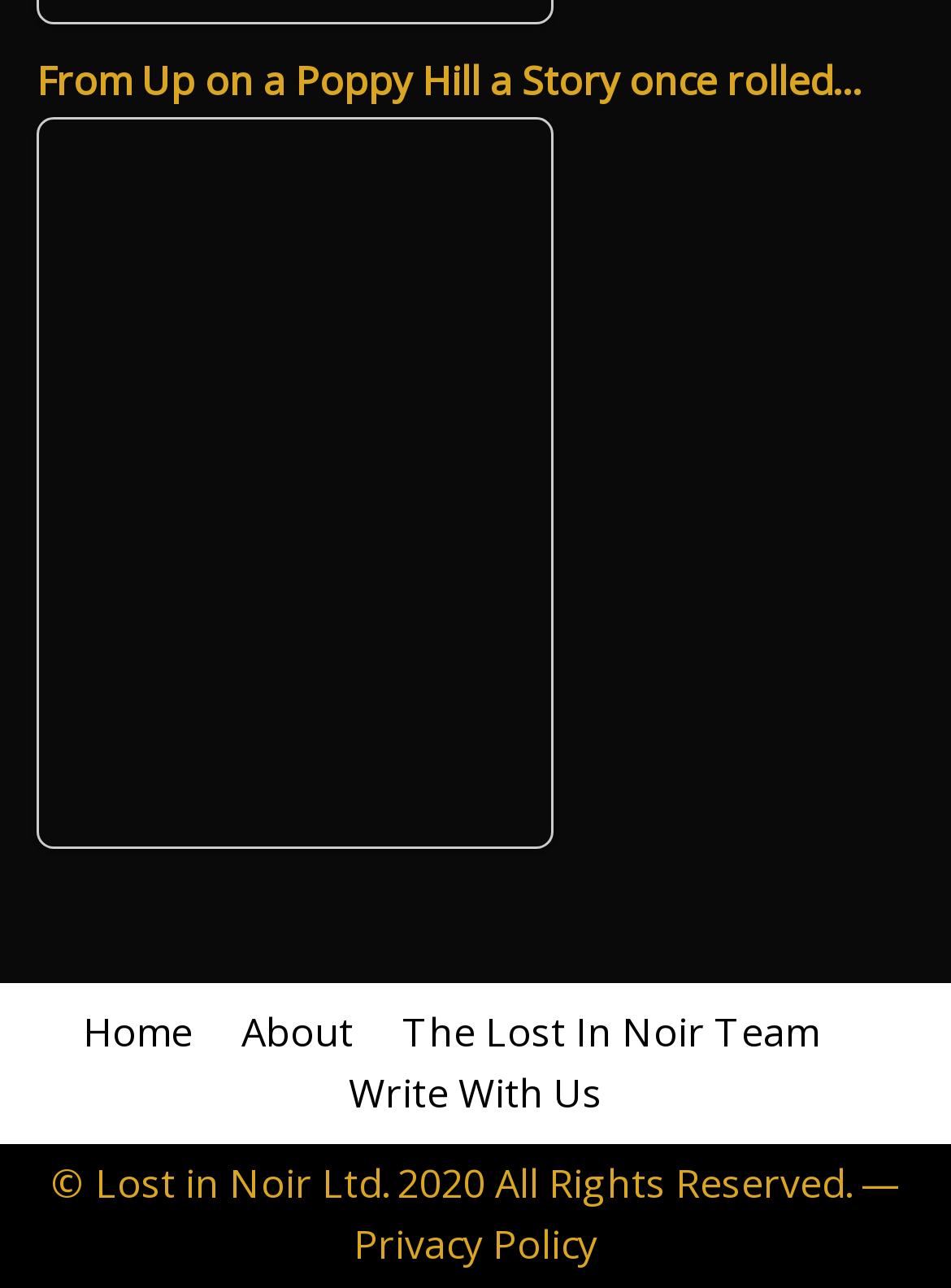Identify the bounding box of the UI component described as: "Write with us".

[0.367, 0.825, 0.633, 0.872]